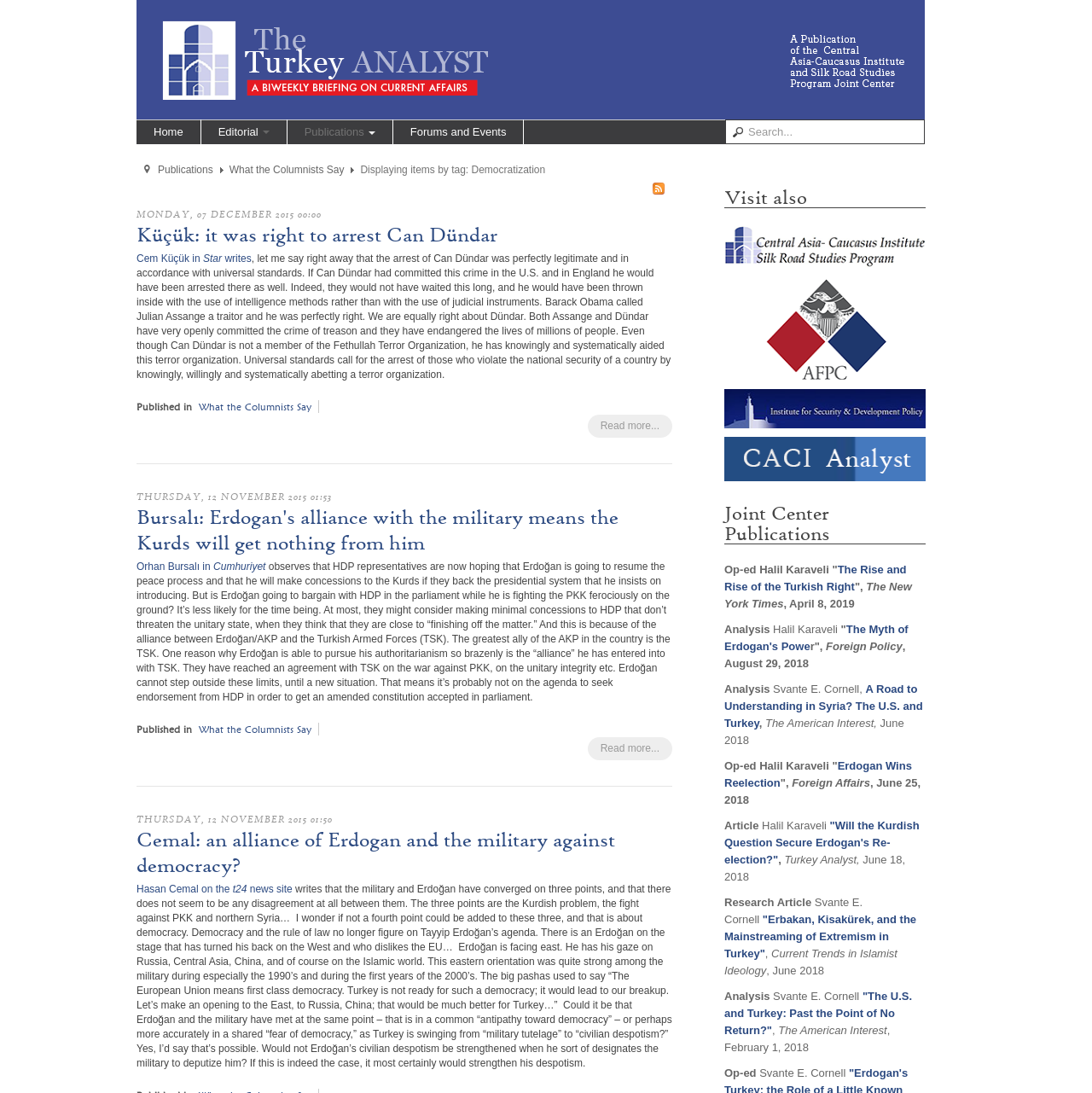Identify the bounding box coordinates of the element to click to follow this instruction: 'Contact Us'. Ensure the coordinates are four float values between 0 and 1, provided as [left, top, right, bottom].

None